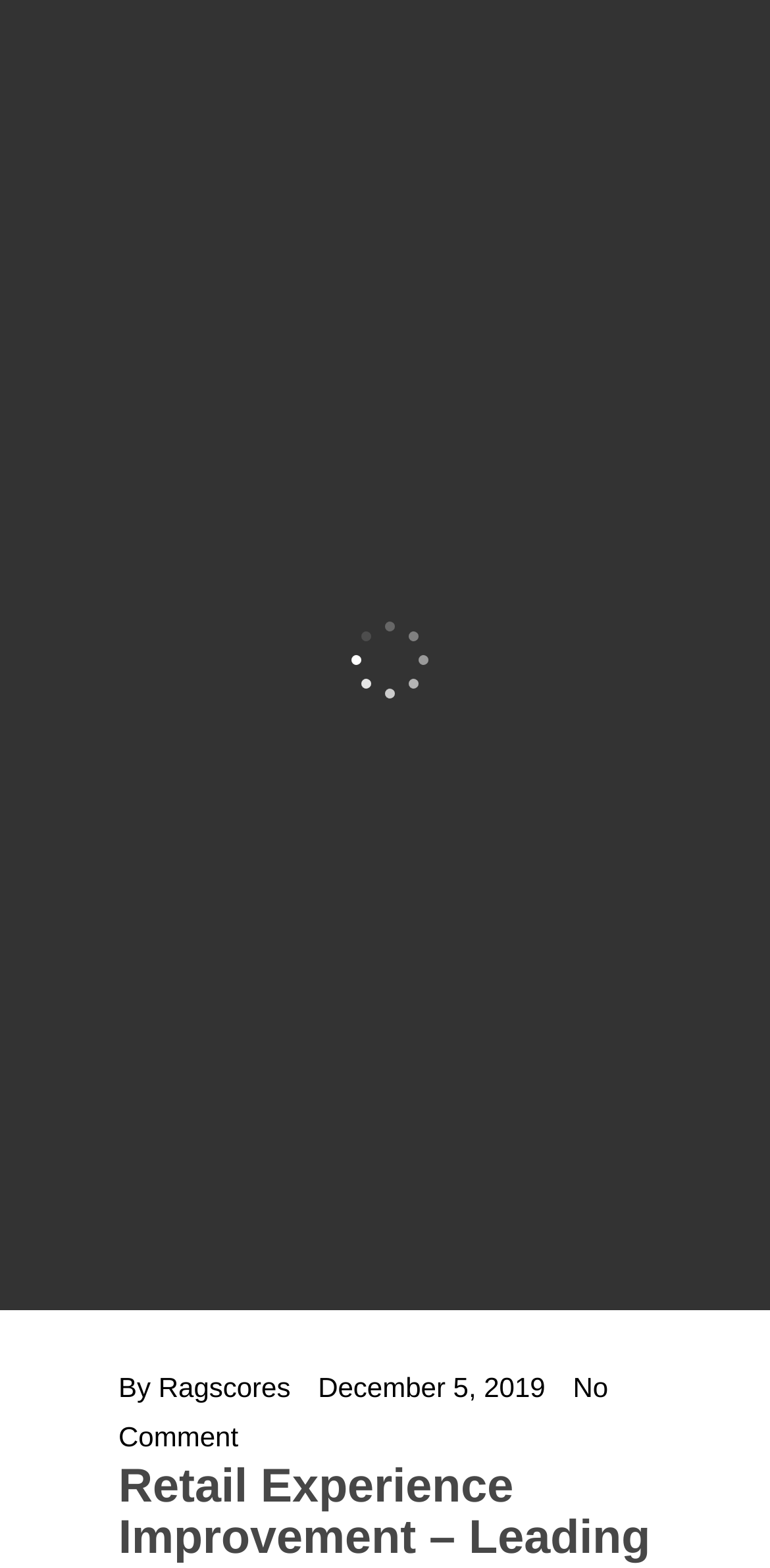Could you highlight the region that needs to be clicked to execute the instruction: "View Case Studies"?

[0.371, 0.608, 0.635, 0.628]